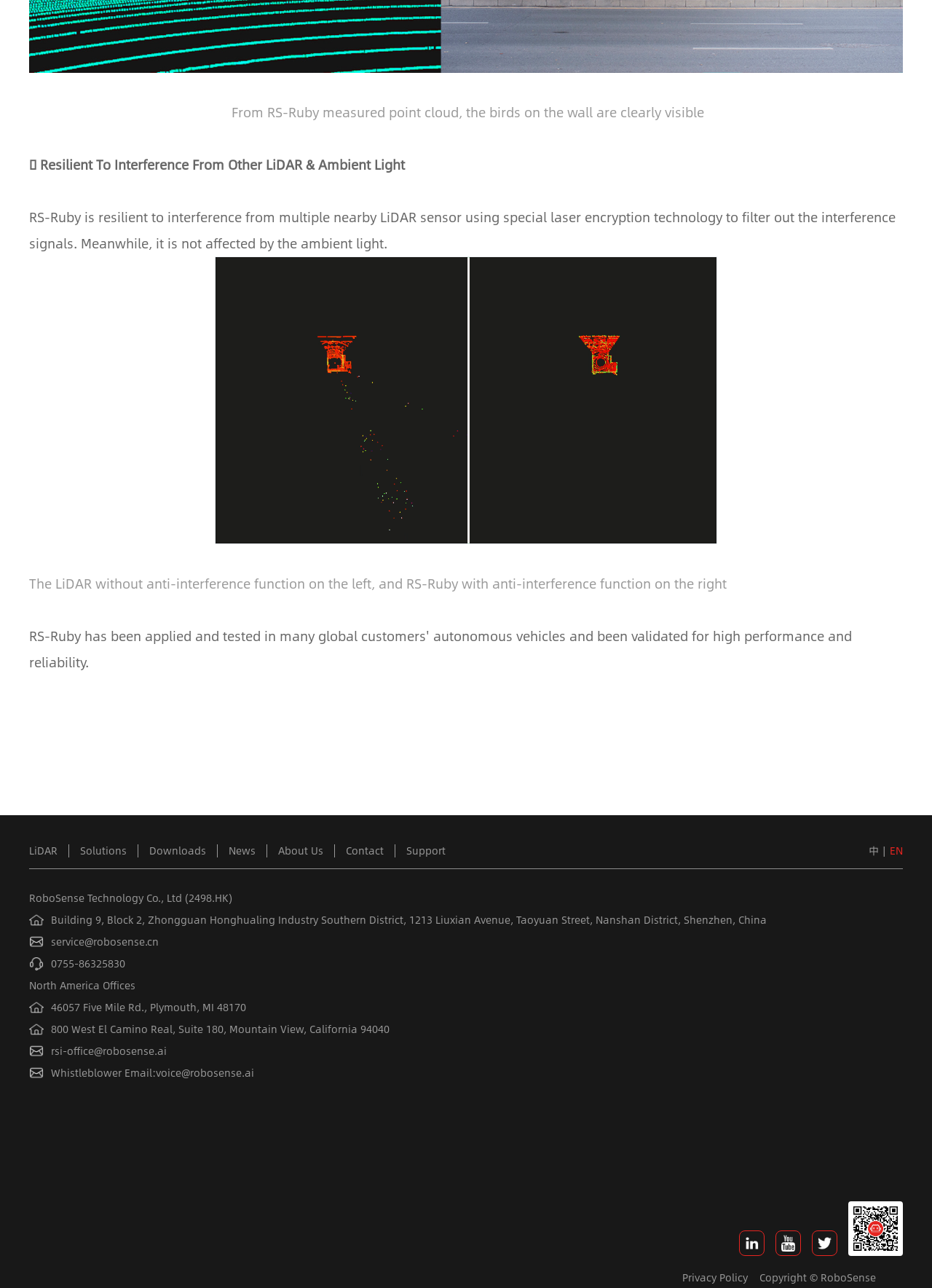Locate the bounding box of the UI element described in the following text: "About Us".

[0.298, 0.656, 0.347, 0.666]